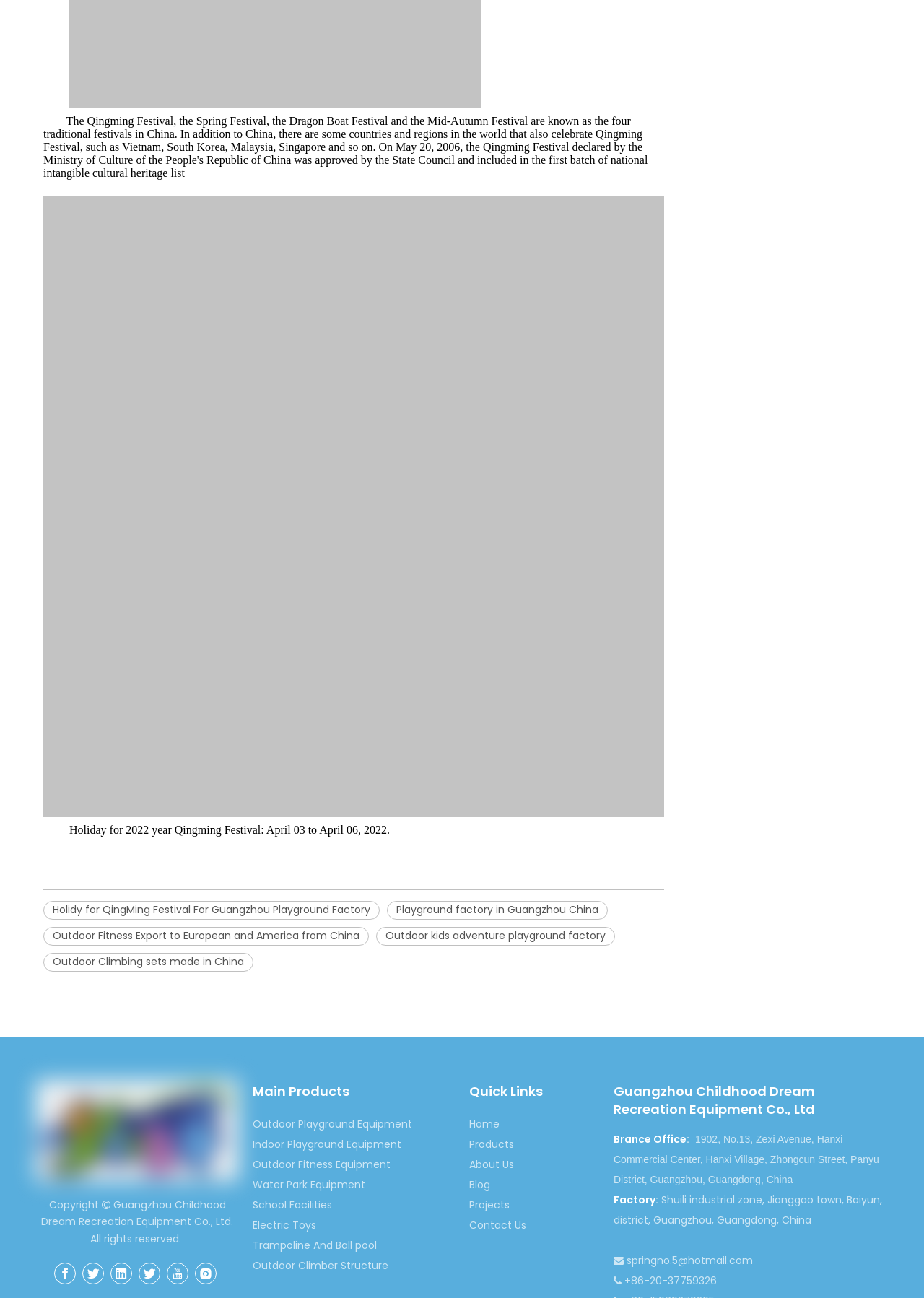Find the bounding box coordinates for the element described here: "Trampoline And Ball pool".

[0.273, 0.954, 0.408, 0.965]